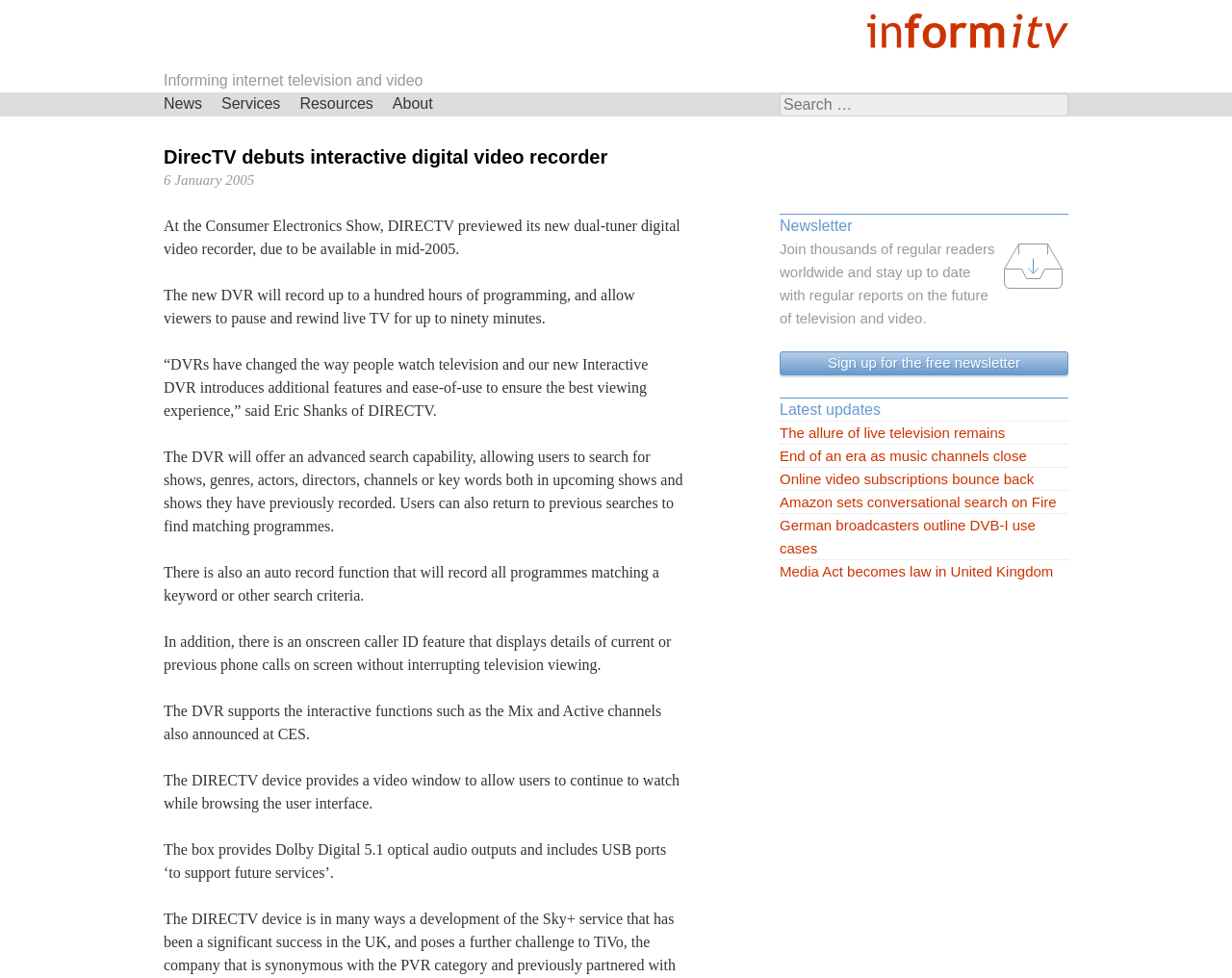What is the feature that allows users to search for shows, genres, actors, directors, channels or key words?
Based on the screenshot, give a detailed explanation to answer the question.

The question is asking about the feature that allows users to search for shows, genres, actors, directors, channels or key words. From the webpage, we can see that the StaticText 'The DVR will offer an advanced search capability, allowing users to search for shows, genres, actors, directors, channels or key words...' is present, which indicates that the advanced search capability is the feature that allows users to search for shows, genres, actors, directors, channels or key words.